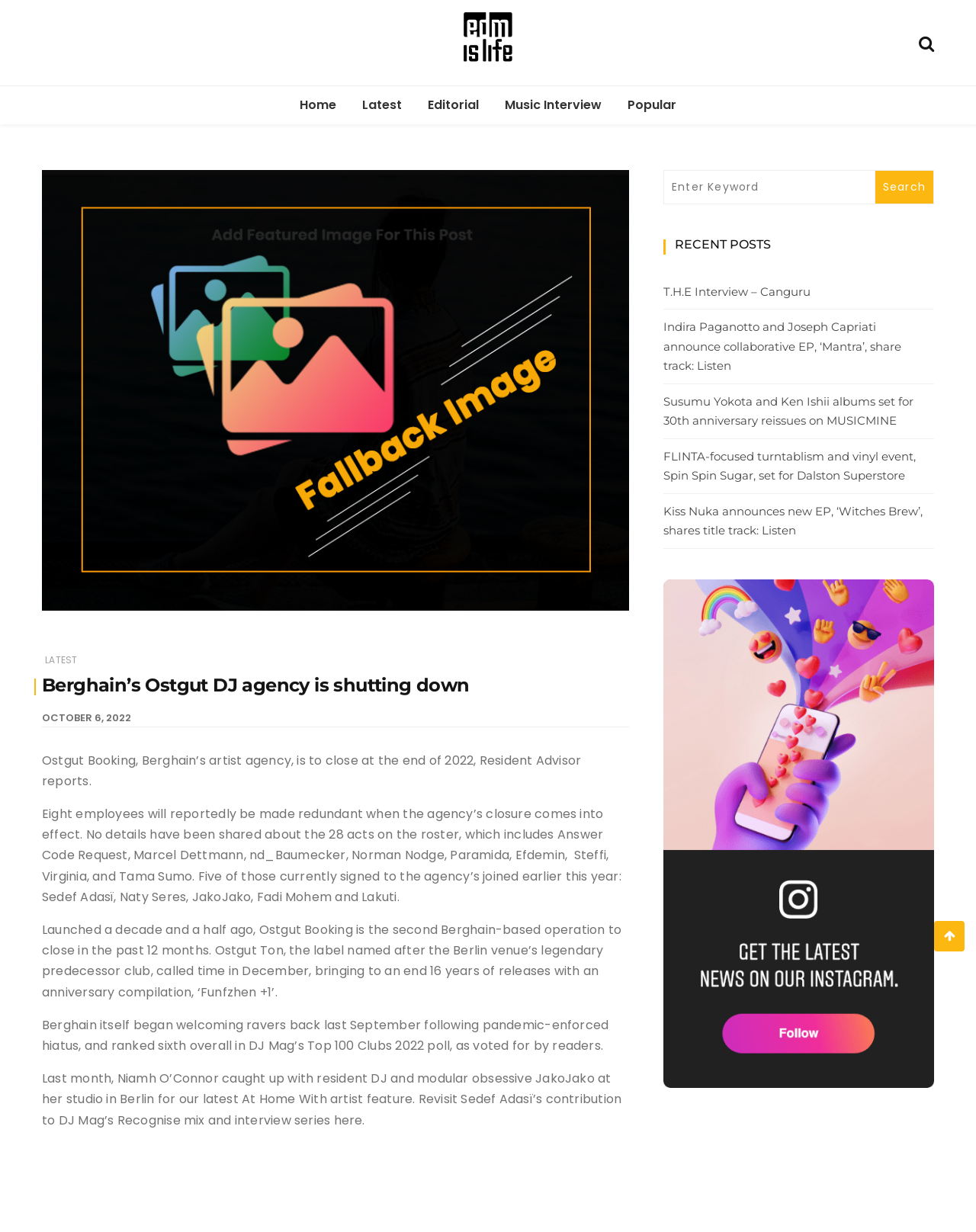Can you extract the primary headline text from the webpage?

Berghain’s Ostgut DJ agency is shutting down